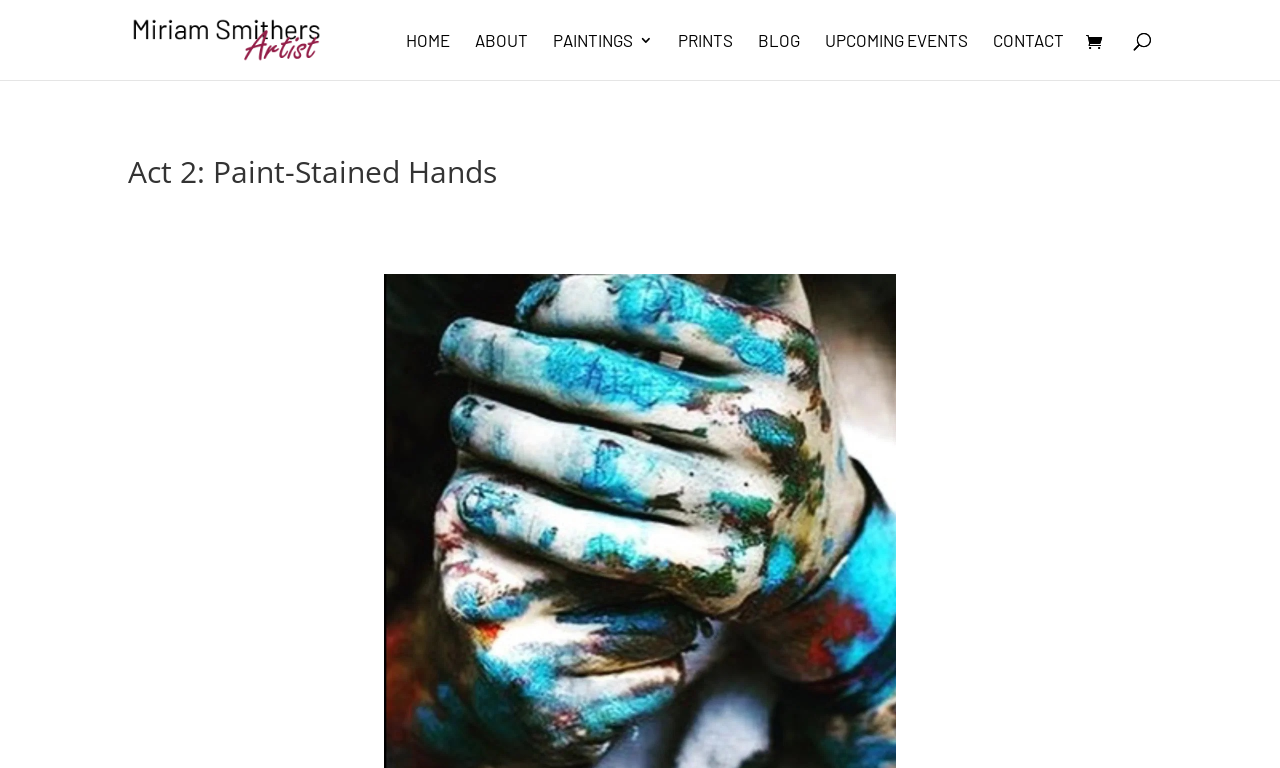Determine the bounding box coordinates for the area that needs to be clicked to fulfill this task: "go to Miriam Smithers Artist's homepage". The coordinates must be given as four float numbers between 0 and 1, i.e., [left, top, right, bottom].

[0.102, 0.038, 0.25, 0.061]